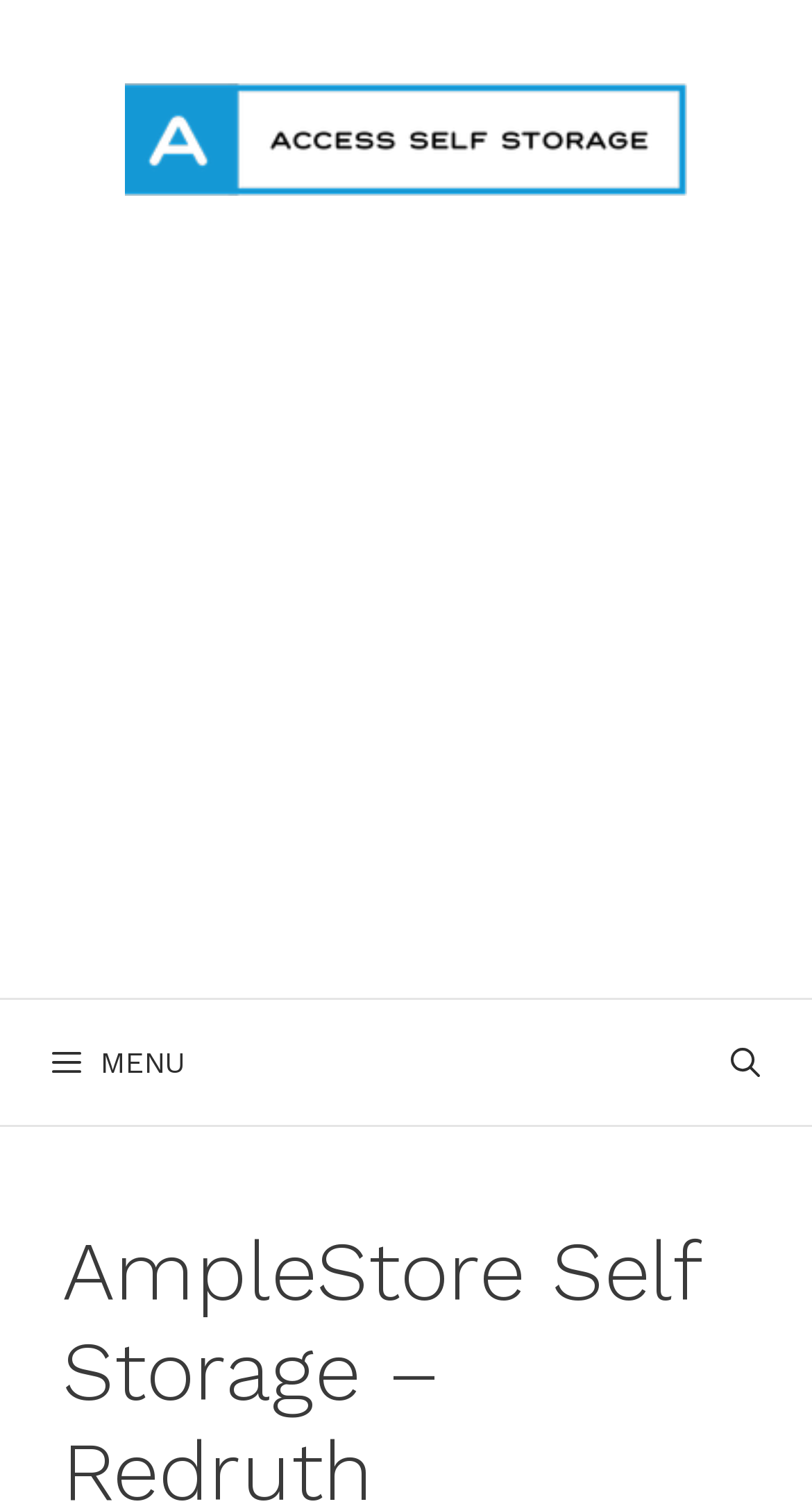Using the given element description, provide the bounding box coordinates (top-left x, top-left y, bottom-right x, bottom-right y) for the corresponding UI element in the screenshot: alt="Access Self Storage"

[0.154, 0.077, 0.846, 0.104]